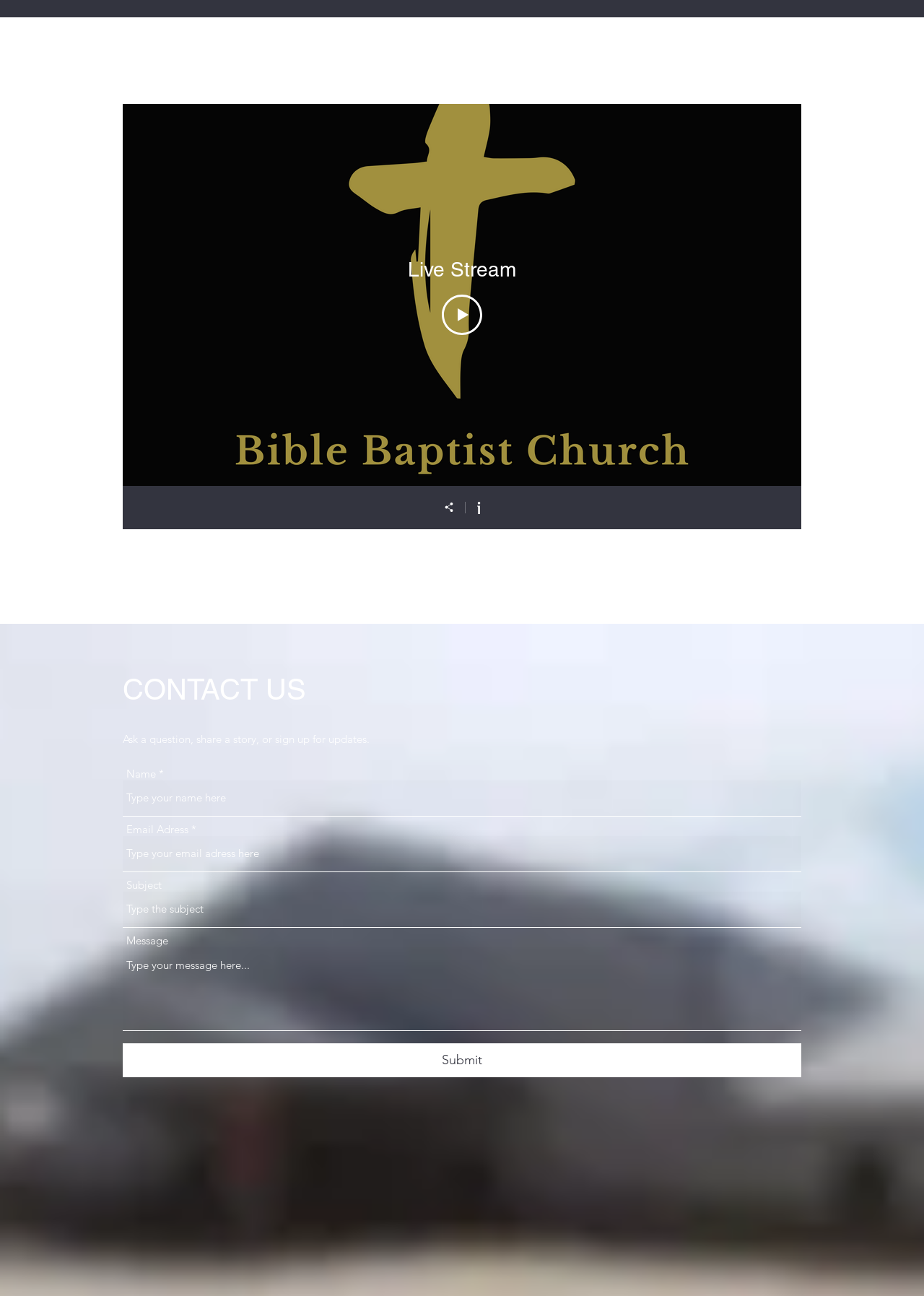Highlight the bounding box coordinates of the element you need to click to perform the following instruction: "Submit a message."

[0.133, 0.805, 0.867, 0.831]